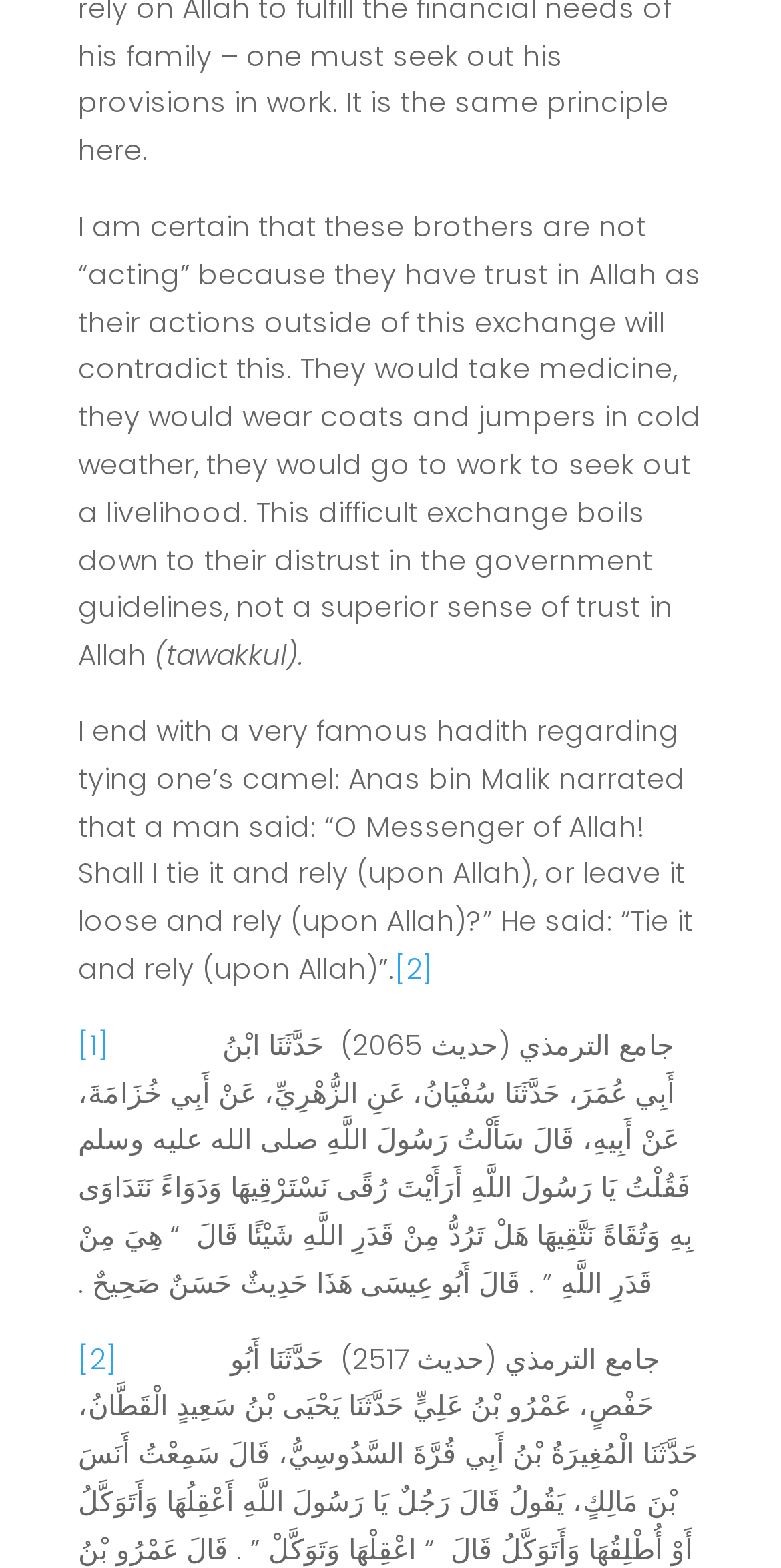Use the details in the image to answer the question thoroughly: 
What is the topic of the text?

Based on the text, it appears to be discussing the concept of trust in Allah, specifically in the context of following government guidelines. The text mentions the idea of tying one's camel and relying on Allah, which is a famous hadith.